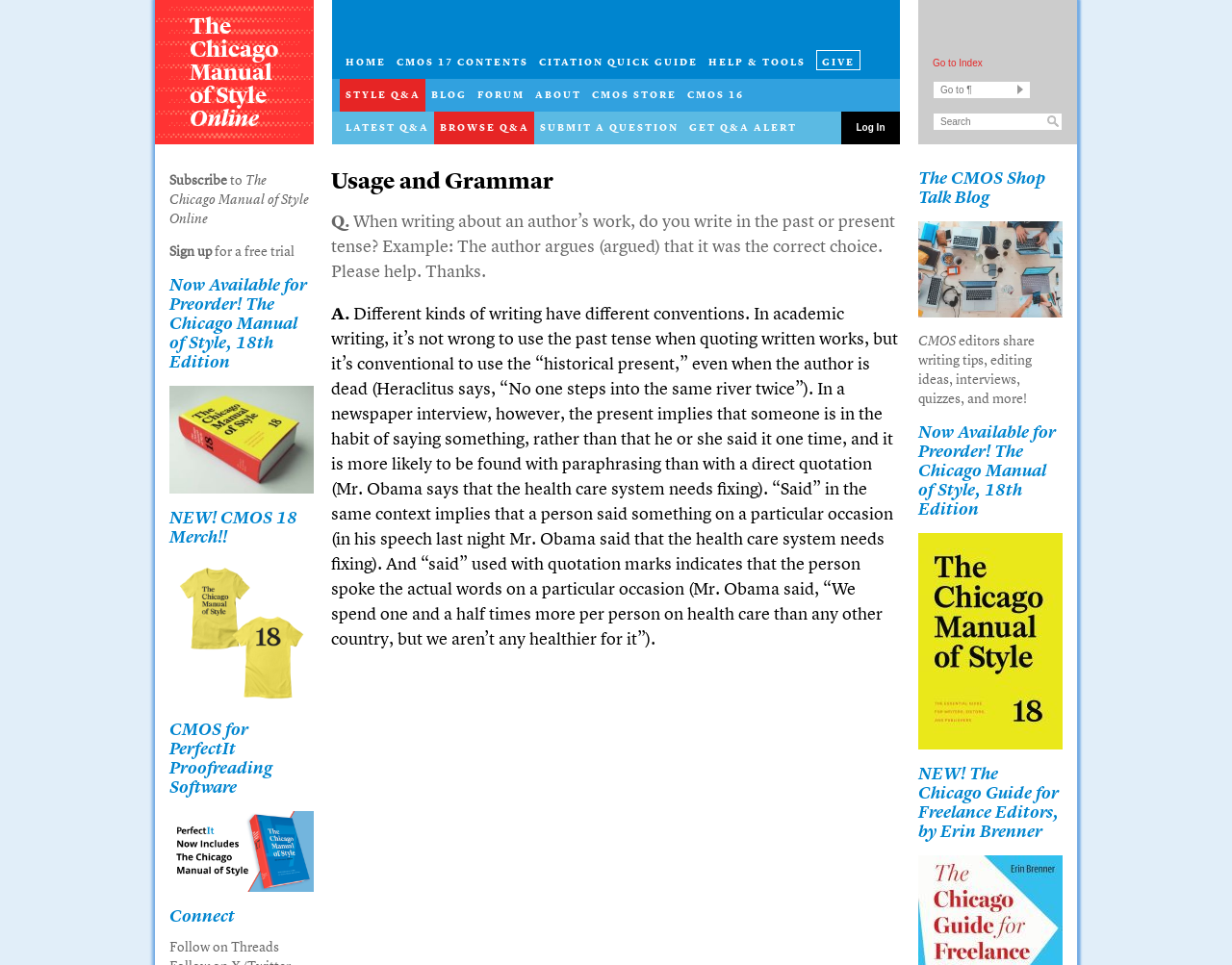Based on the element description: "CMOS store", identify the UI element and provide its bounding box coordinates. Use four float numbers between 0 and 1, [left, top, right, bottom].

[0.476, 0.082, 0.553, 0.116]